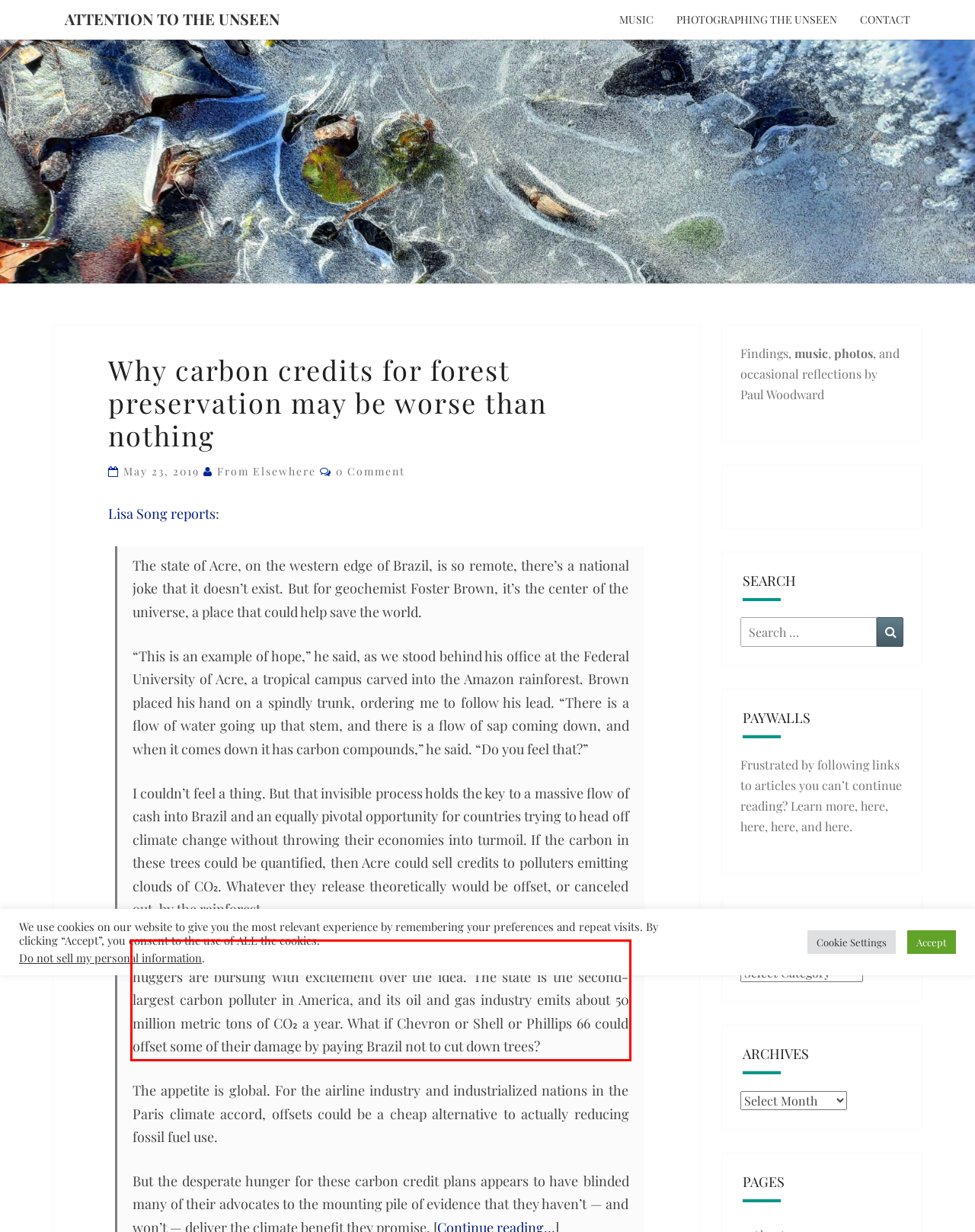Please identify and extract the text content from the UI element encased in a red bounding box on the provided webpage screenshot.

Five thousand miles away in California, politicians, scientists, oil tycoons and tree huggers are bursting with excitement over the idea. The state is the second-largest carbon polluter in America, and its oil and gas industry emits about 50 million metric tons of CO₂ a year. What if Chevron or Shell or Phillips 66 could offset some of their damage by paying Brazil not to cut down trees?